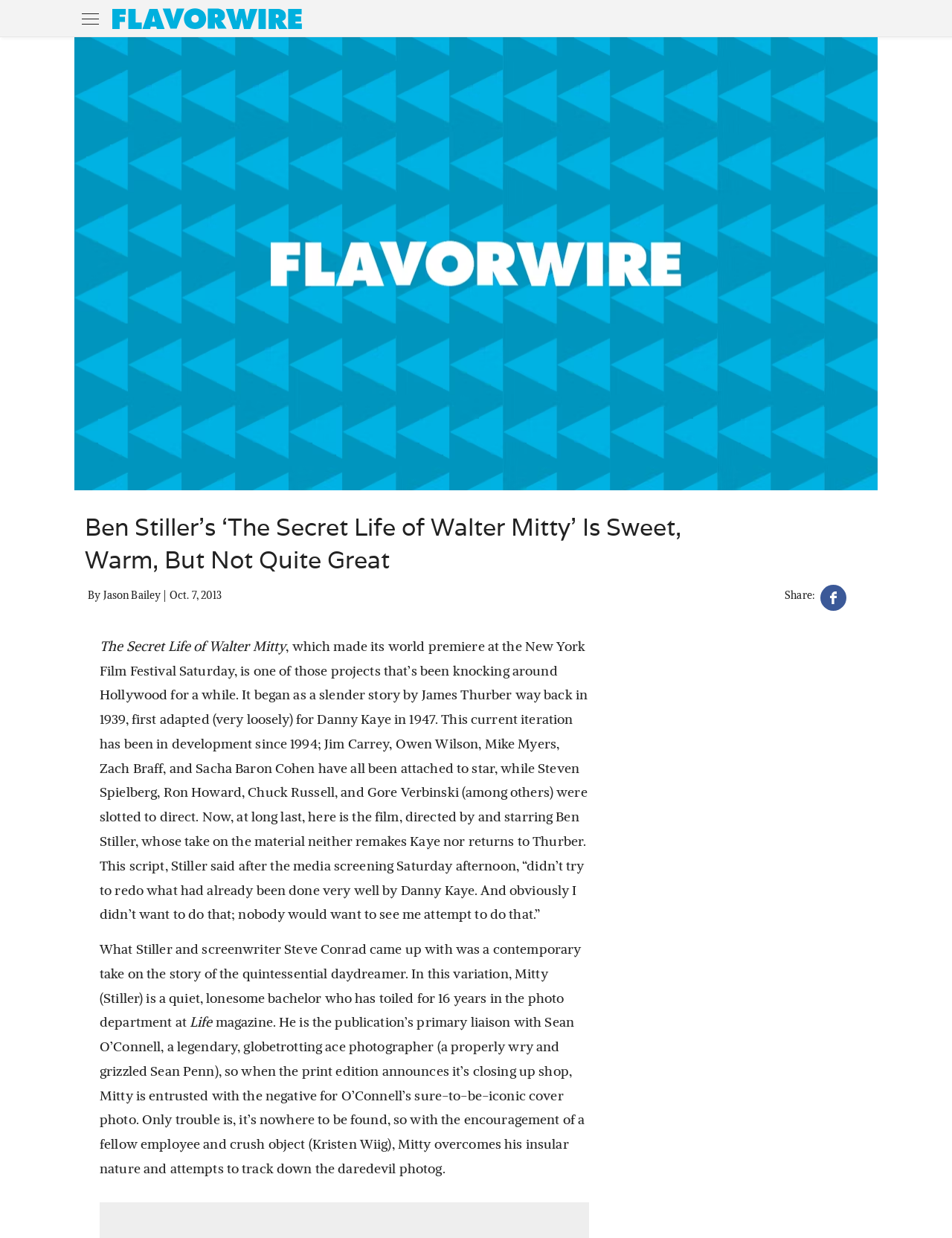Using the webpage screenshot, find the UI element described by Jason Bailey. Provide the bounding box coordinates in the format (top-left x, top-left y, bottom-right x, bottom-right y), ensuring all values are floating point numbers between 0 and 1.

[0.108, 0.476, 0.169, 0.486]